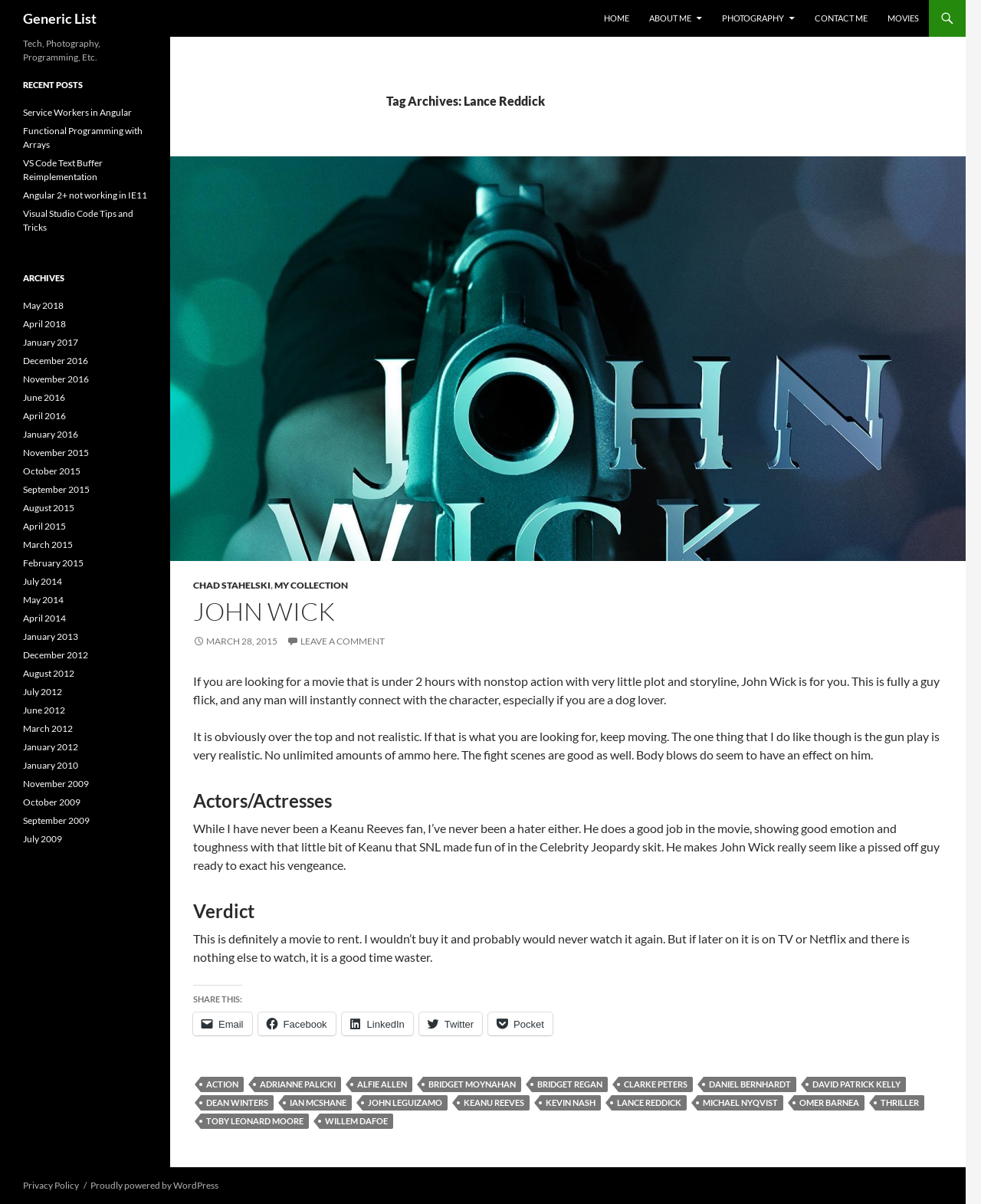Construct a comprehensive description capturing every detail on the webpage.

This webpage is an archive page for Lance Reddick, with a focus on the movie "John Wick". At the top, there is a heading "Generic List" and a navigation menu with links to "HOME", "ABOUT ME", "PHOTOGRAPHY", "CONTACT ME", "MOVIES", and other pages.

Below the navigation menu, there is a main content area with a heading "Tag Archives: Lance Reddick". This section contains an article about the movie "John Wick", including a brief summary, a review, and some technical details. The review discusses the movie's action, plot, and characters, and mentions that it is a "guy flick" with realistic gunplay.

The article is divided into sections, including "Actors/Actresses", "Verdict", and "SHARE THIS:", which contains links to share the article on social media platforms. There are also links to other related articles and tags at the bottom of the page.

On the right side of the page, there is a sidebar with several sections, including "RECENT POSTS", "ARCHIVES", and "Tech, Photography, Programming, Etc.". The "RECENT POSTS" section lists several recent articles, including "Service Workers in Angular", "Functional Programming with Arrays", and "Visual Studio Code Tips and Tricks". The "ARCHIVES" section lists archives by month, from May 2018 to February 2015.

At the bottom of the page, there is a footer section with links to various tags, including "ACTION", "ADRIANNE PALICKI", "ALFIE ALLEN", and "THRILLER".